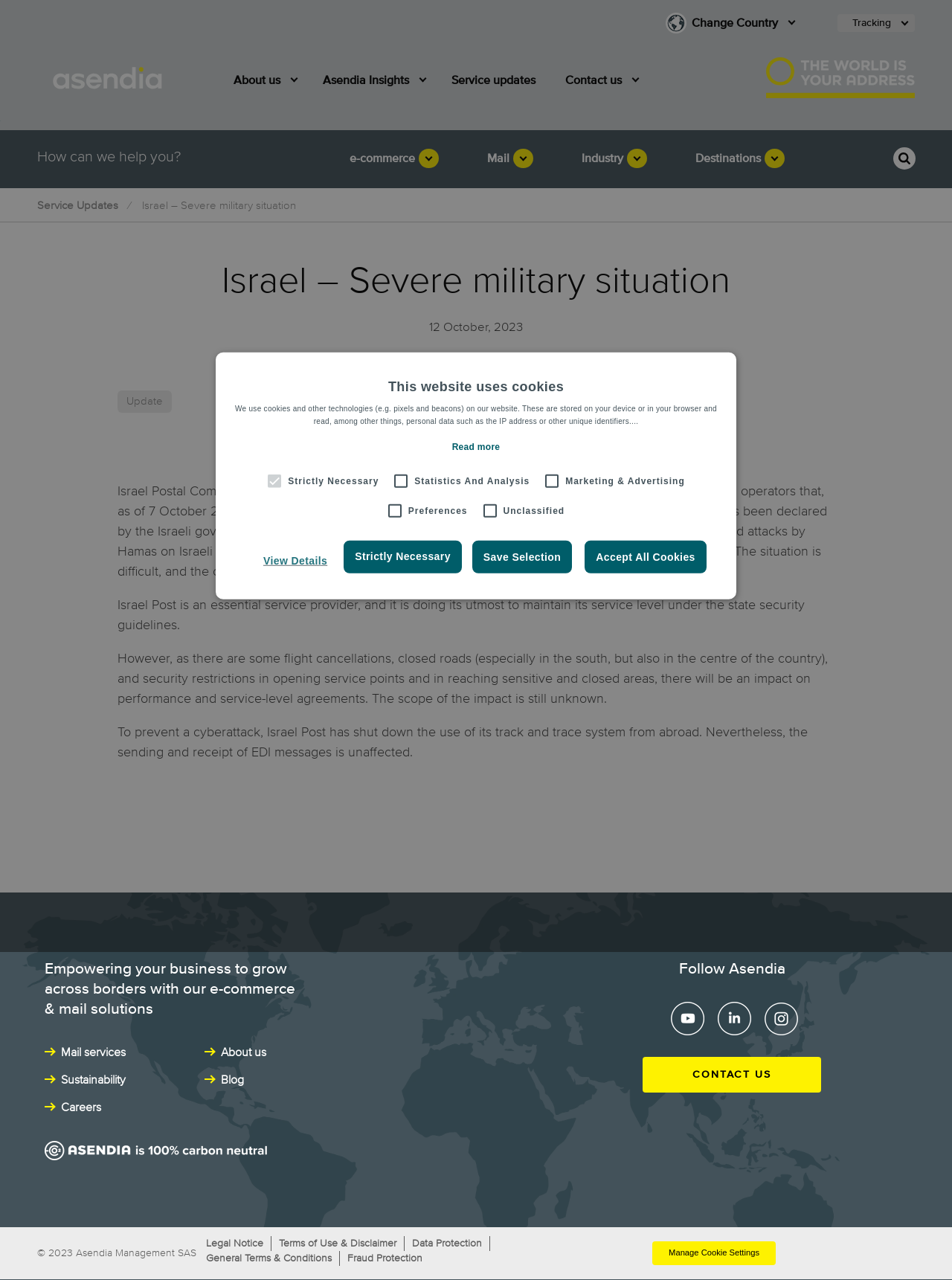Determine the bounding box coordinates of the clickable element necessary to fulfill the instruction: "Search for something in the textbox". Provide the coordinates as four float numbers within the 0 to 1 range, i.e., [left, top, right, bottom].

[0.936, 0.111, 0.968, 0.138]